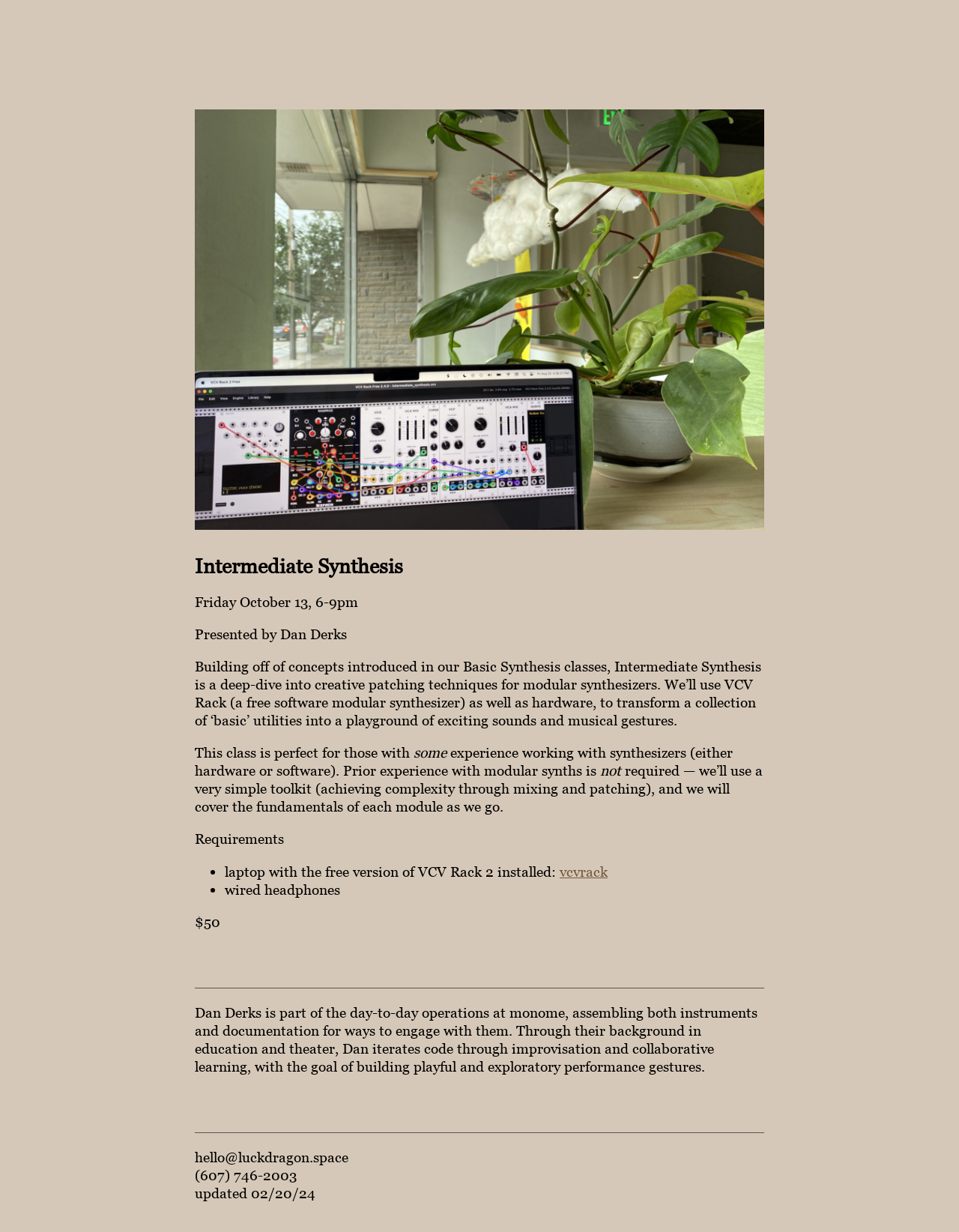Provide the bounding box coordinates, formatted as (top-left x, top-left y, bottom-right x, bottom-right y), with all values being floating point numbers between 0 and 1. Identify the bounding box of the UI element that matches the description: vcvrack

[0.584, 0.7, 0.634, 0.714]